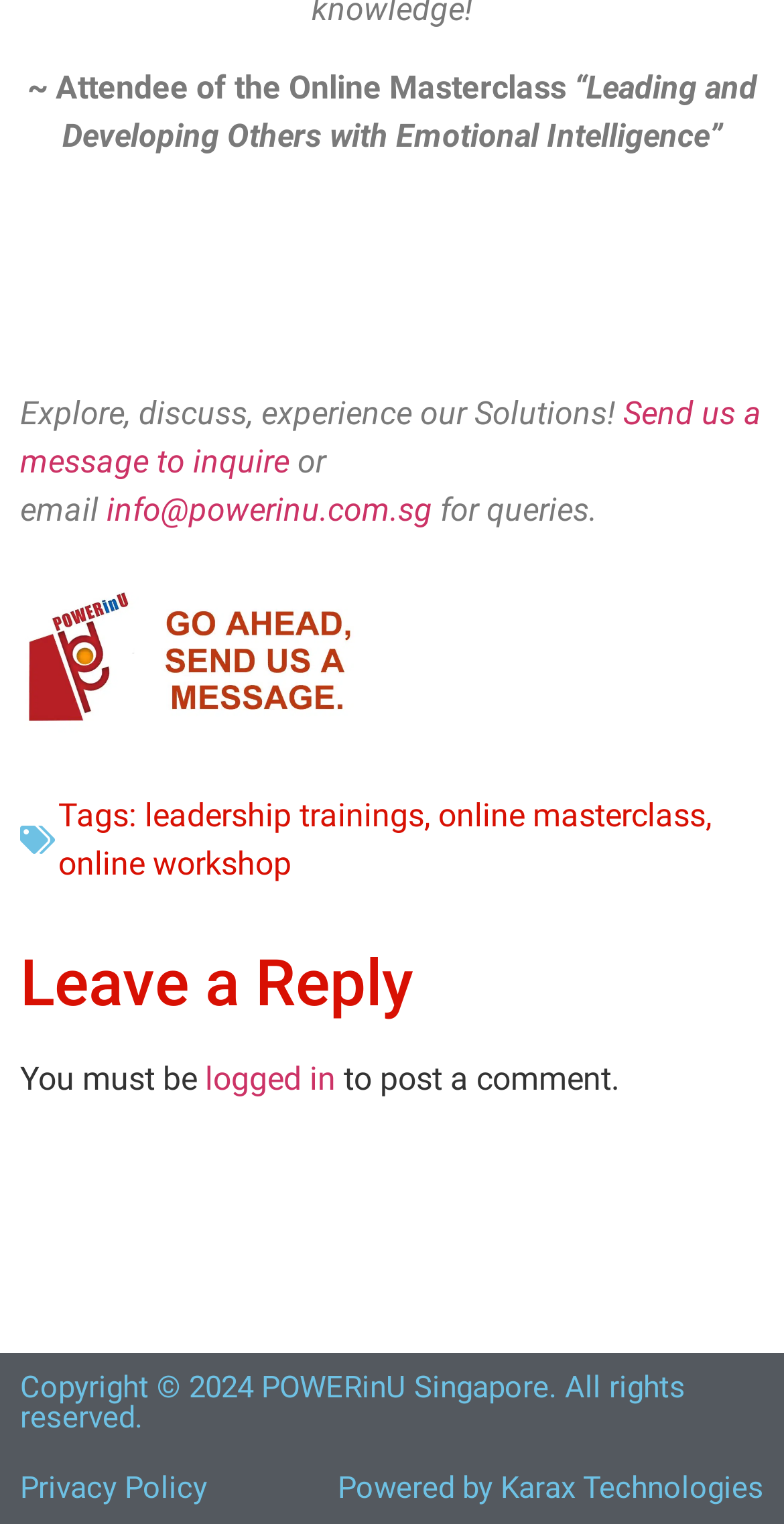Please answer the following question using a single word or phrase: 
What is the topic of the online masterclass?

Leading and Developing Others with Emotional Intelligence